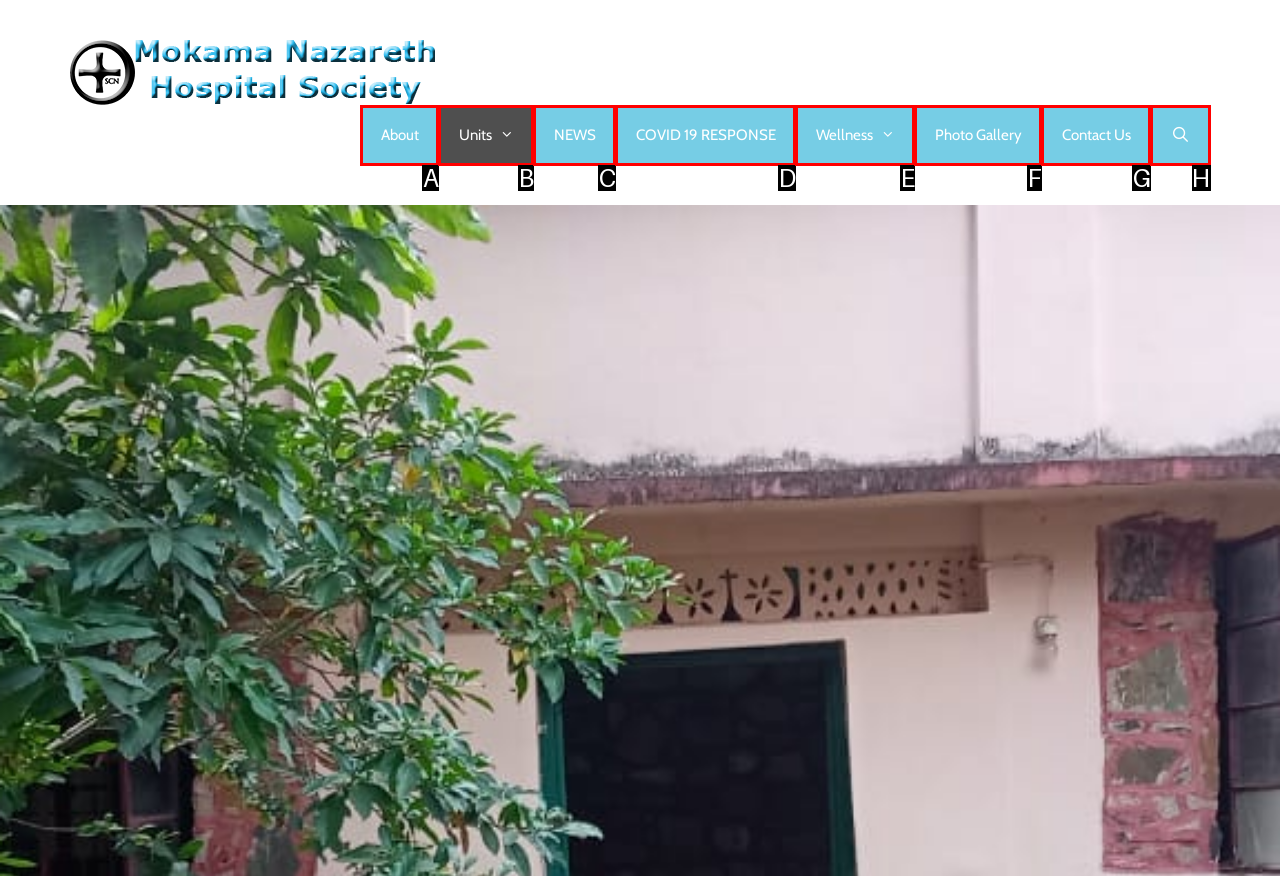Identify the HTML element that matches the description: About. Provide the letter of the correct option from the choices.

A